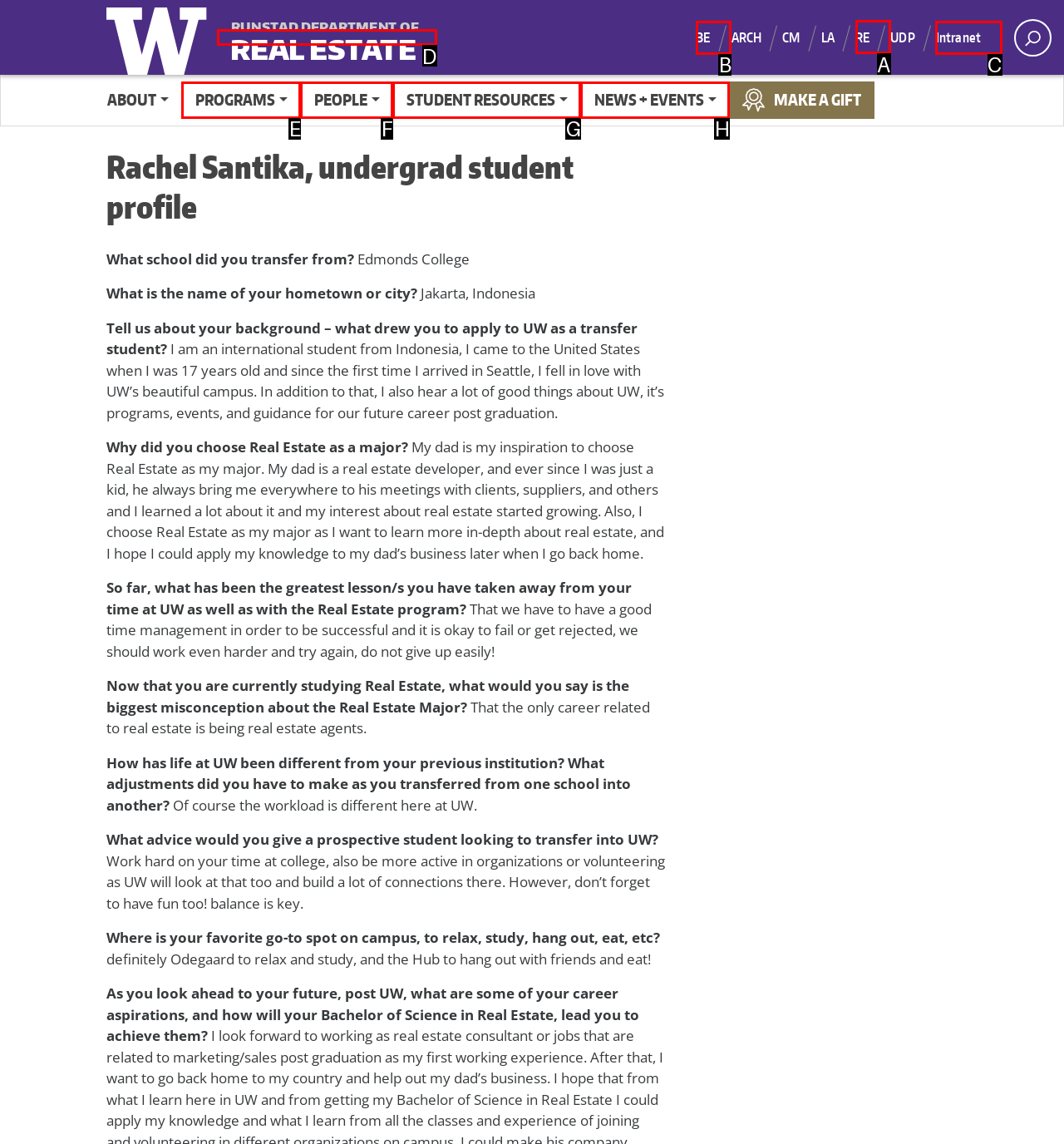Determine which option should be clicked to carry out this task: View the Real Estate program
State the letter of the correct choice from the provided options.

A